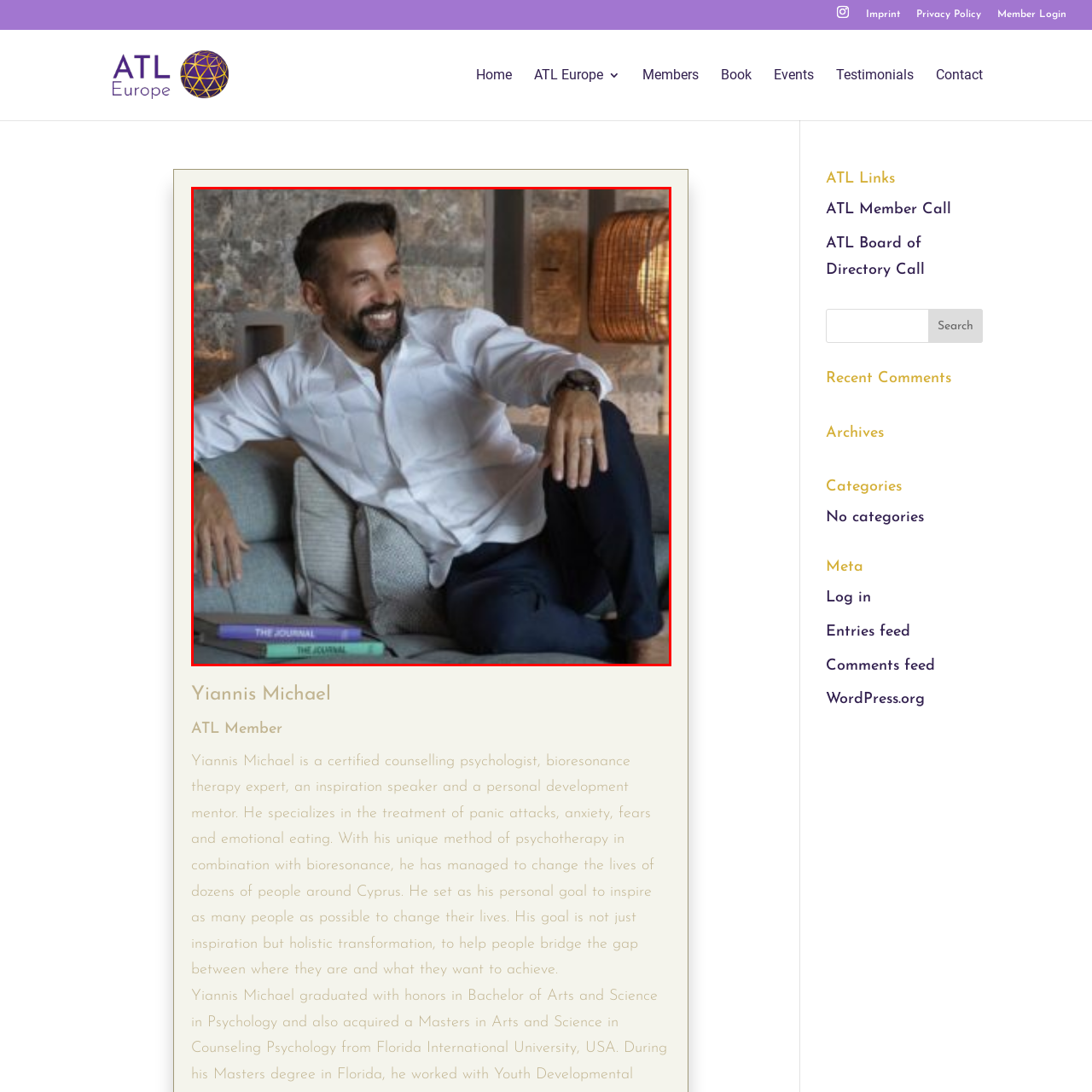Please analyze the portion of the image highlighted by the red bounding box and respond to the following question with a detailed explanation based on what you see: What is Yiannis Michael's profession?

According to the image, Yiannis Michael is a certified counselling psychologist and expert in personal transformation, embodying a blend of professionalism and relatability, making him an inspiring figure in the realm of personal growth.